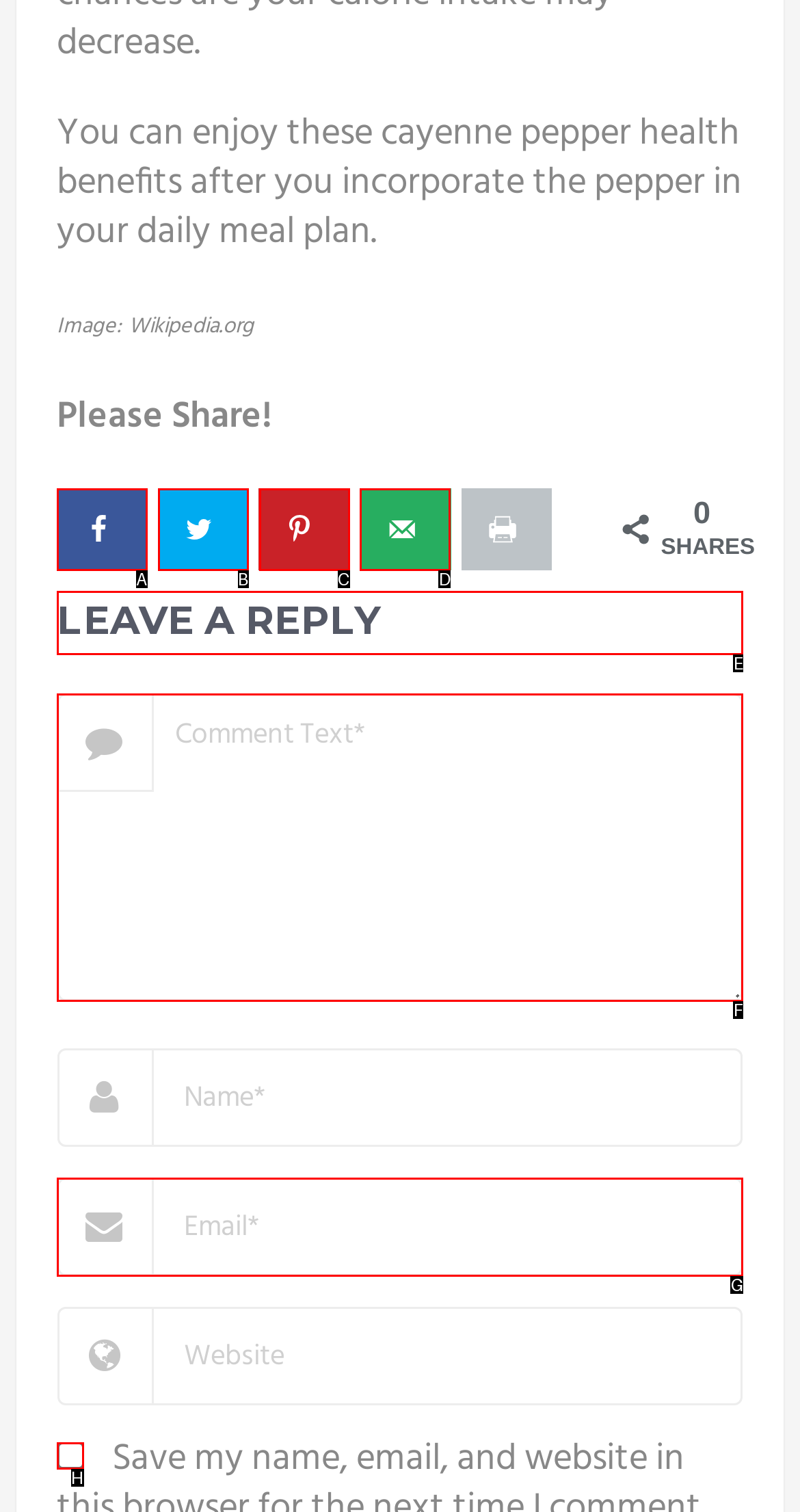Which option should you click on to fulfill this task: Leave a reply? Answer with the letter of the correct choice.

E